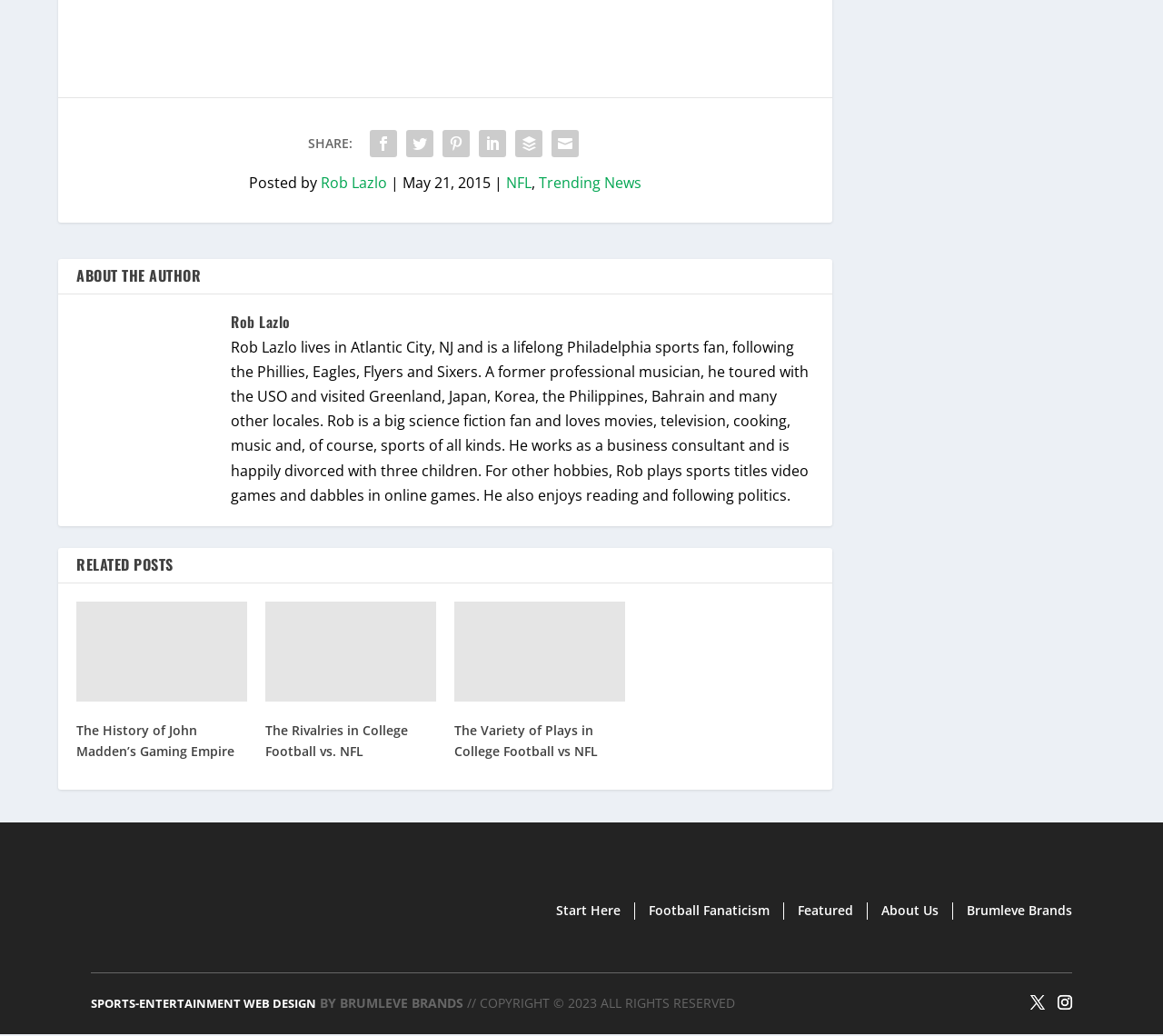Please specify the bounding box coordinates for the clickable region that will help you carry out the instruction: "Follow Brumleve Brands on social media".

[0.886, 0.96, 0.898, 0.98]